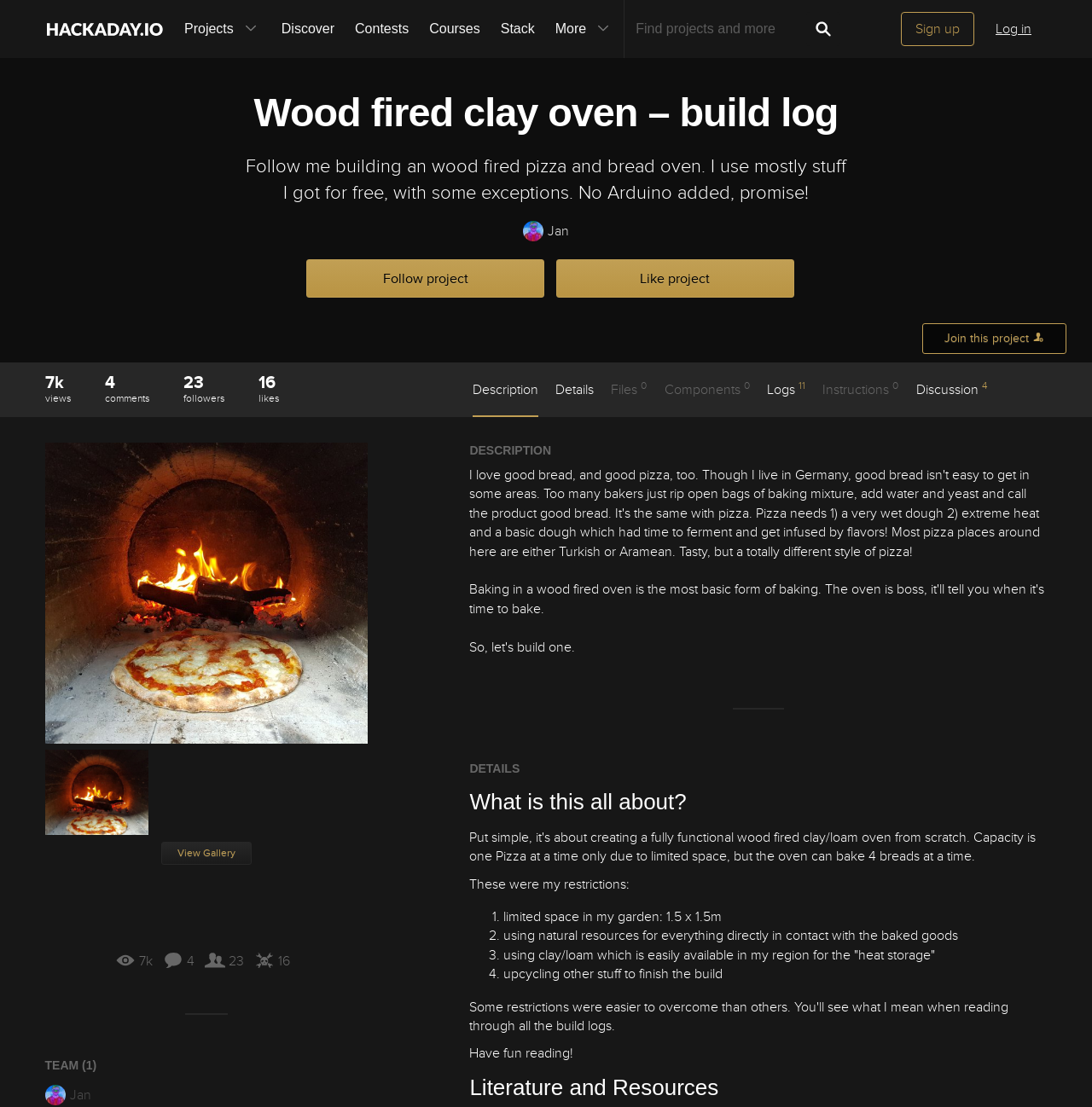Please determine the bounding box coordinates of the area that needs to be clicked to complete this task: 'View project description'. The coordinates must be four float numbers between 0 and 1, formatted as [left, top, right, bottom].

[0.432, 0.343, 0.493, 0.377]